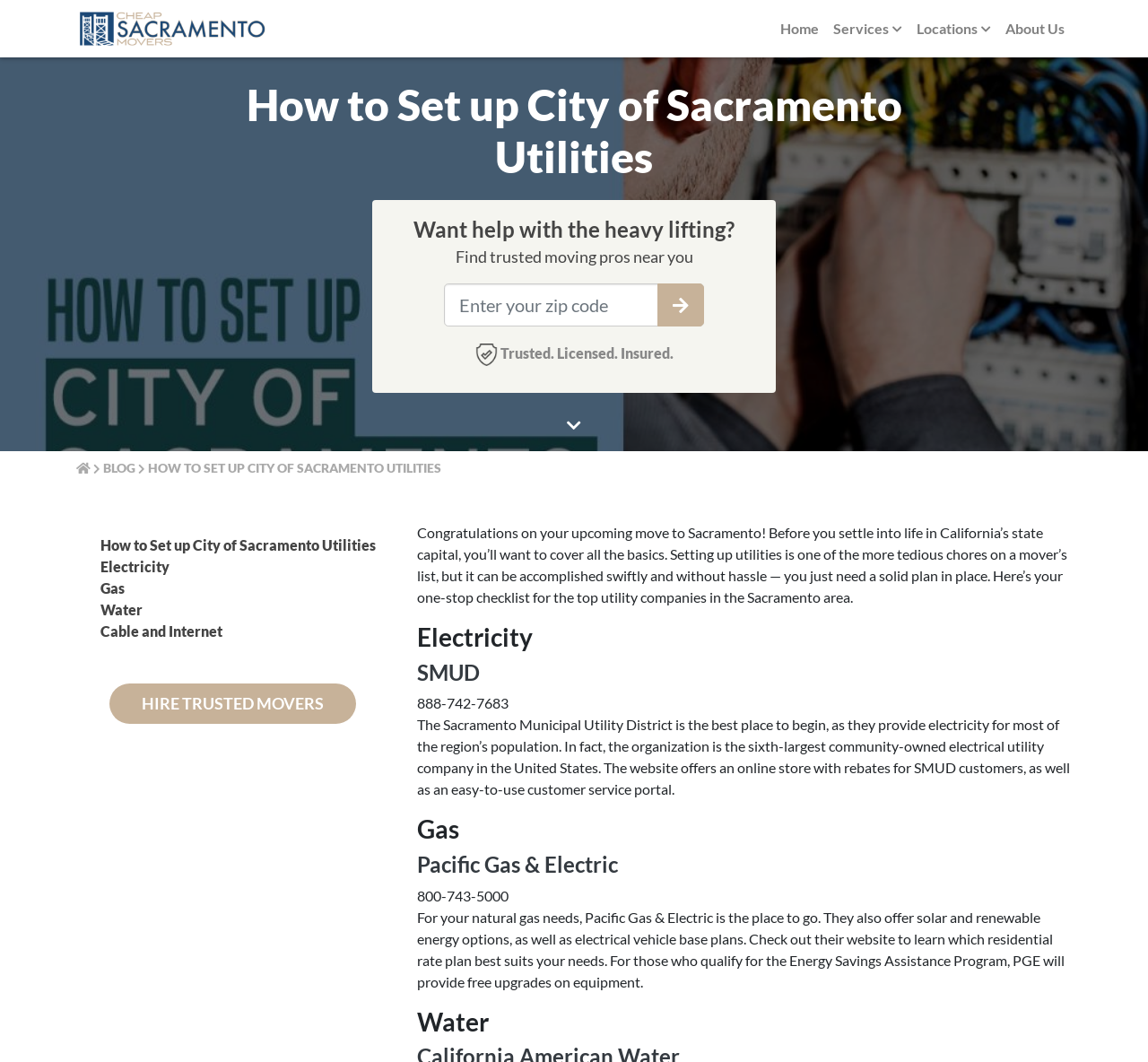What type of services does Pacific Gas & Electric offer?
Offer a detailed and exhaustive answer to the question.

According to the webpage, Pacific Gas & Electric offers natural gas and electrical services, including solar and renewable energy options, as well as electrical vehicle base plans.